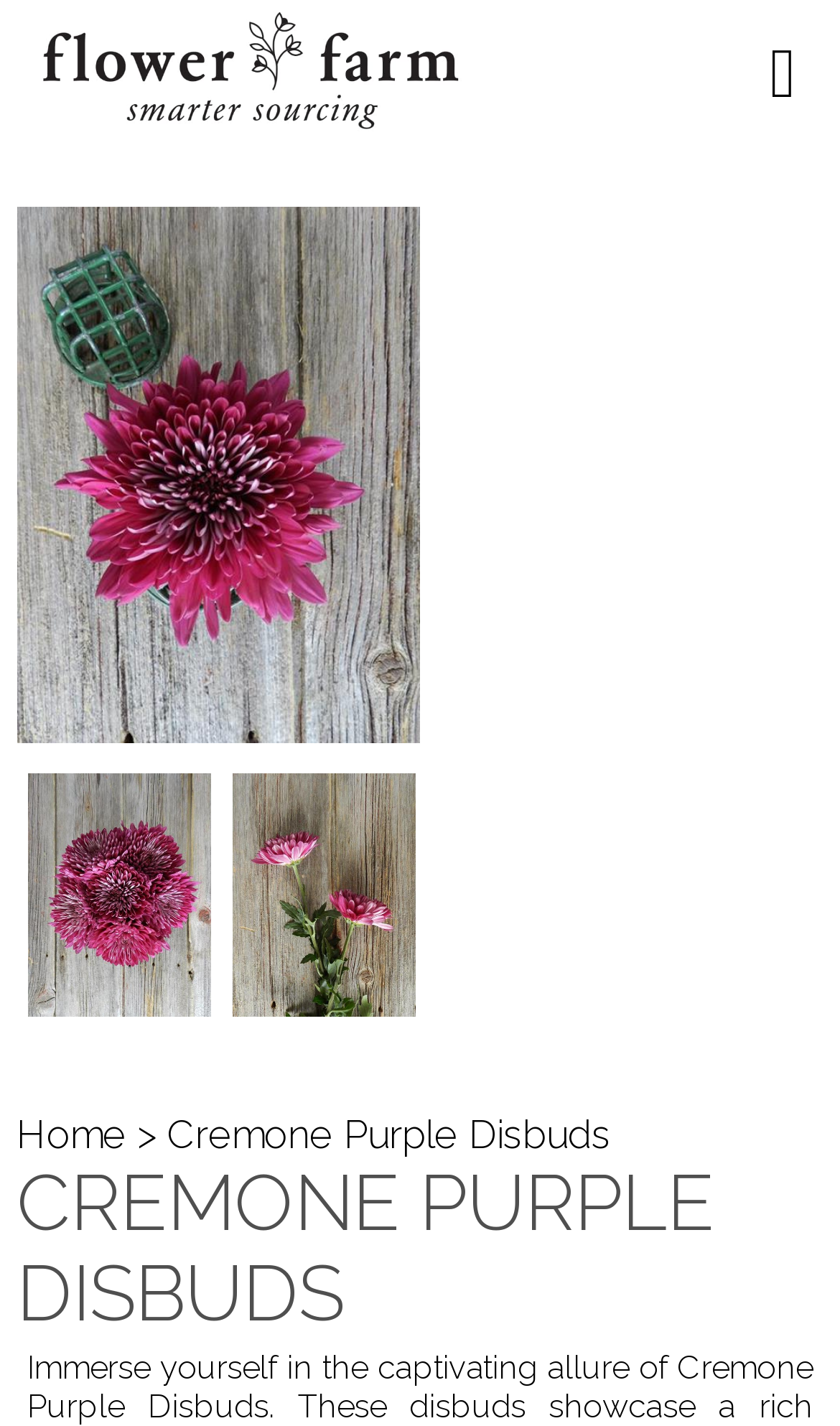Respond to the question below with a single word or phrase:
What is the color of the disbuds?

Purple